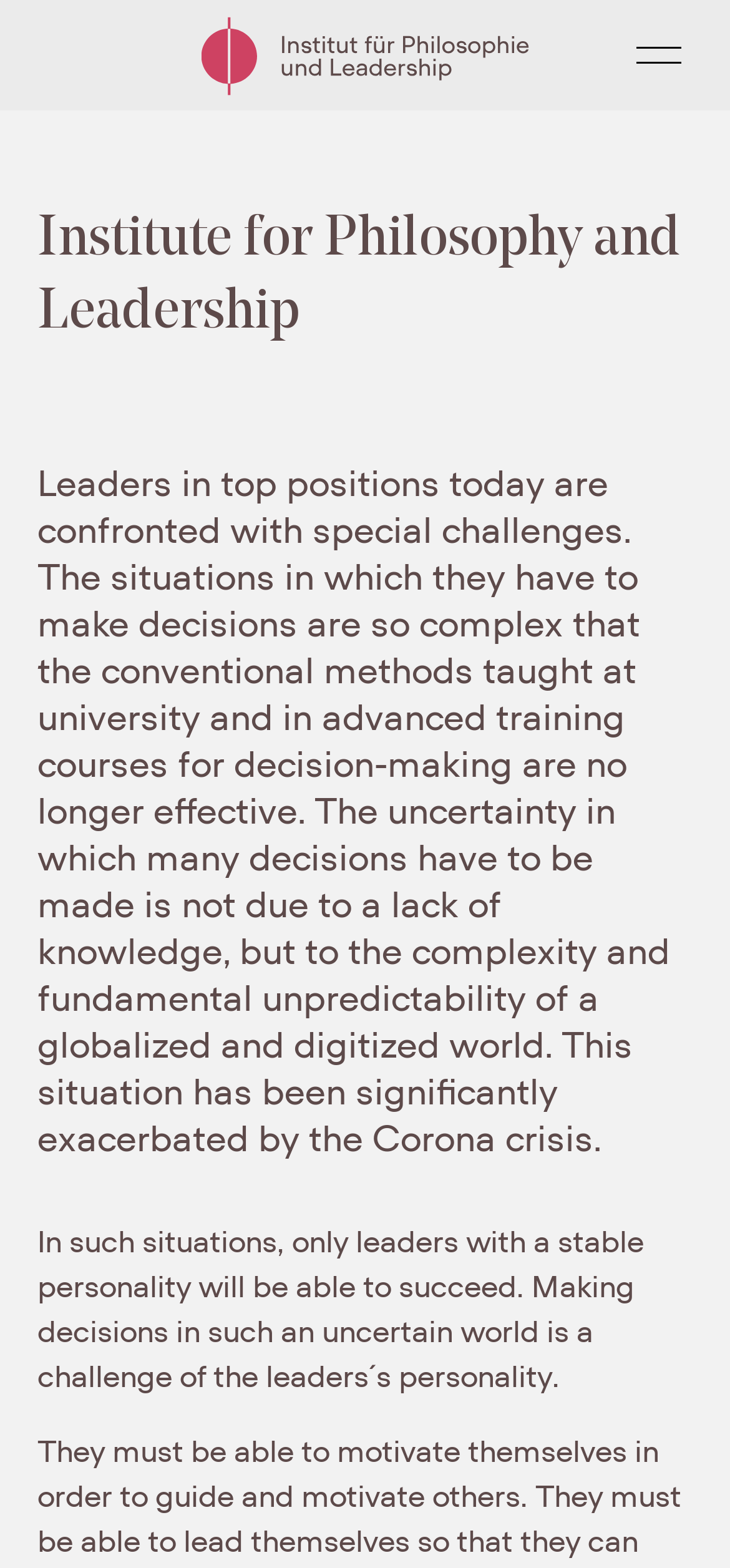Create an elaborate caption that covers all aspects of the webpage.

The webpage appears to be the homepage of the "Institute for Philosophy and Leadership gGmbH". At the top, there is a header section with the institute's name, "Institut für Philosophie" and "und Leadership gGmbH", split into two lines. To the right of the institute's name, there is the address "Kaulbachstraße 22a" and "80539 München" on two separate lines.

Below the address, there are two lines with contact information, "Telefon:" and "E-Mail:". On the top-right corner, there is a small button with an image, and next to it, a button labeled "Open Menu". When the "Open Menu" button is clicked, a dropdown menu appears with a heading "Institute for Philosophy and Leadership" at the top.

The main content of the webpage is a long paragraph of text that discusses the challenges faced by leaders in top positions today, including the complexity and unpredictability of a globalized and digitized world, exacerbated by the Corona crisis. The text emphasizes the importance of leaders having a stable personality to make decisions in such uncertain times.

There is also a link to the institute's homepage, "Institut für Philosophie und Leadership gGmbH", located below the header section.